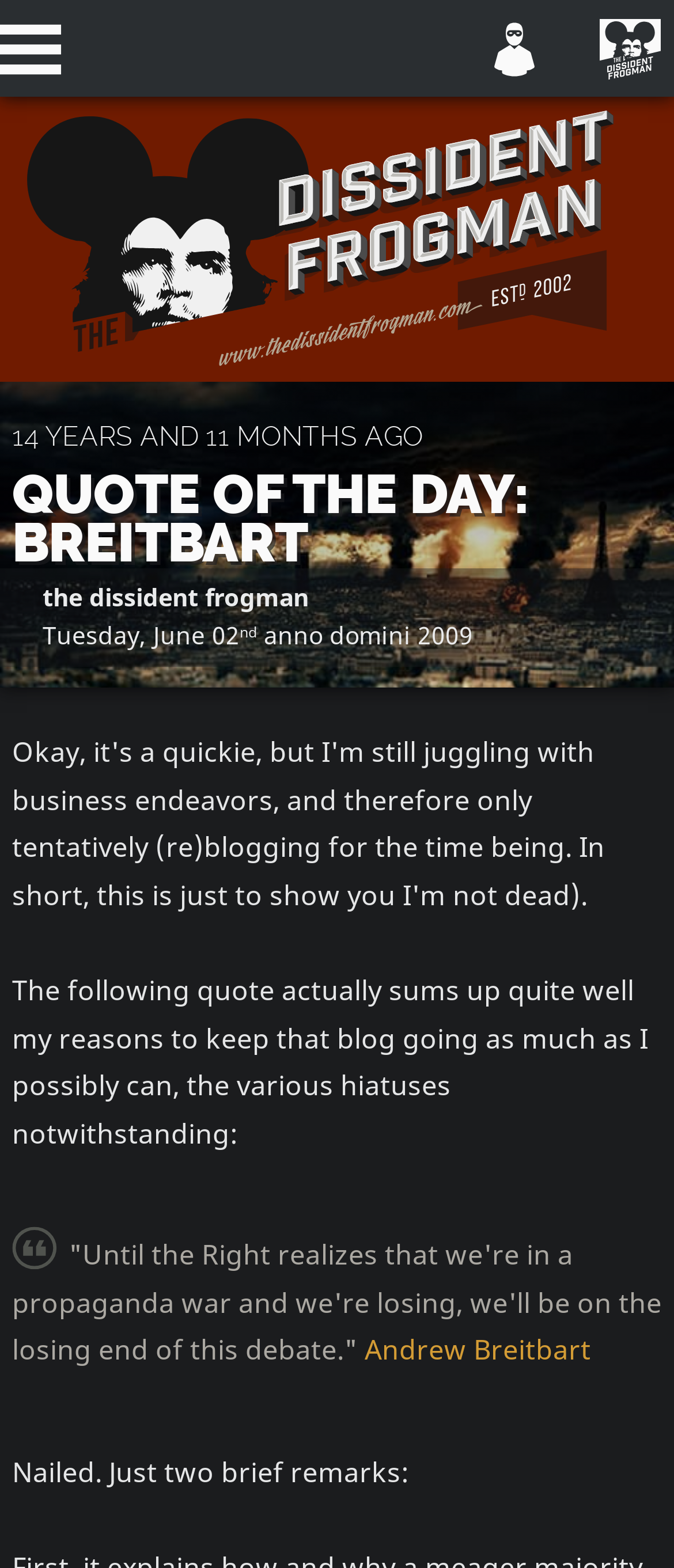How many textboxes are there on the page?
Look at the screenshot and respond with one word or a short phrase.

2